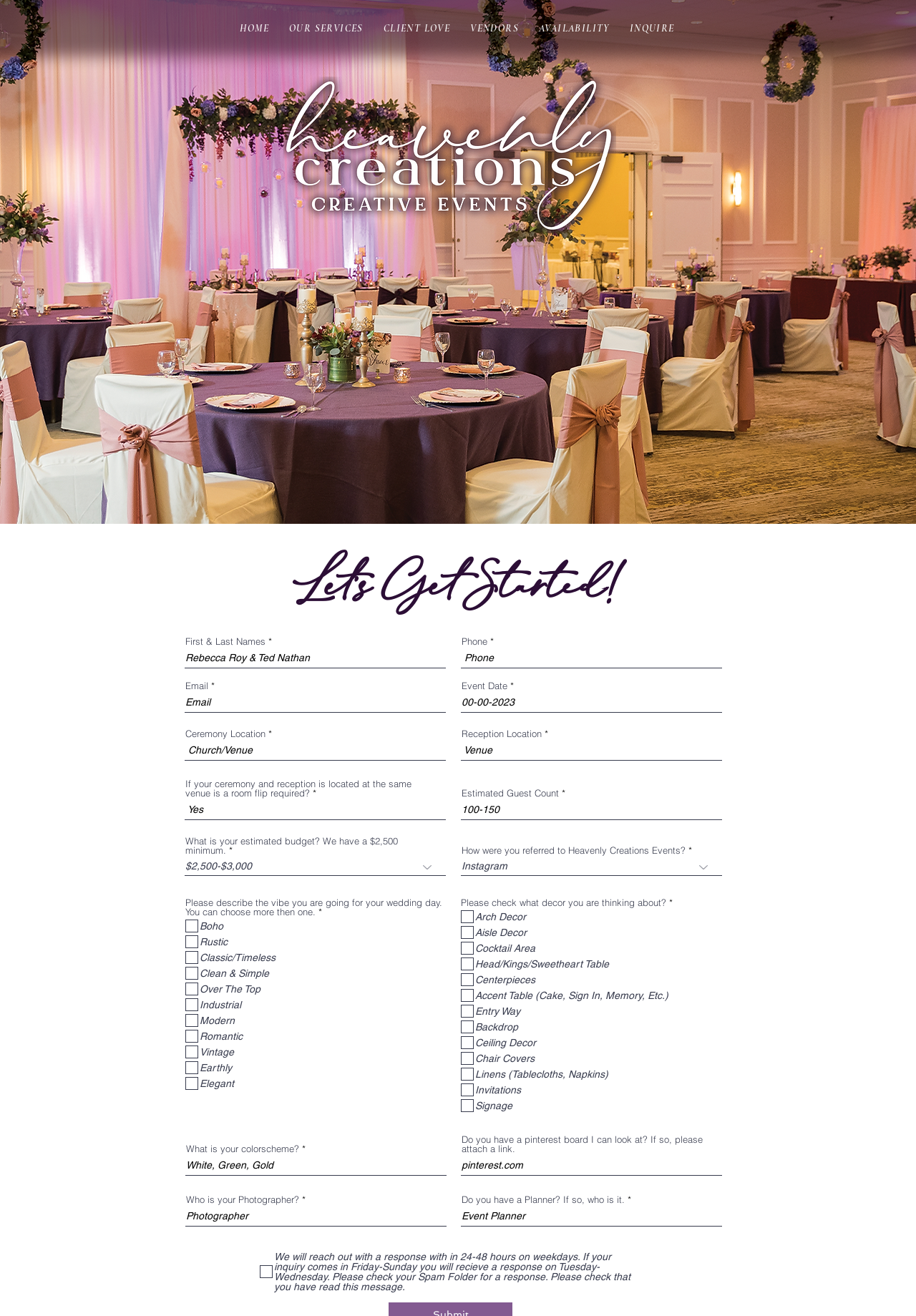Identify the coordinates of the bounding box for the element that must be clicked to accomplish the instruction: "Click the 'HOME' link".

[0.254, 0.011, 0.302, 0.032]